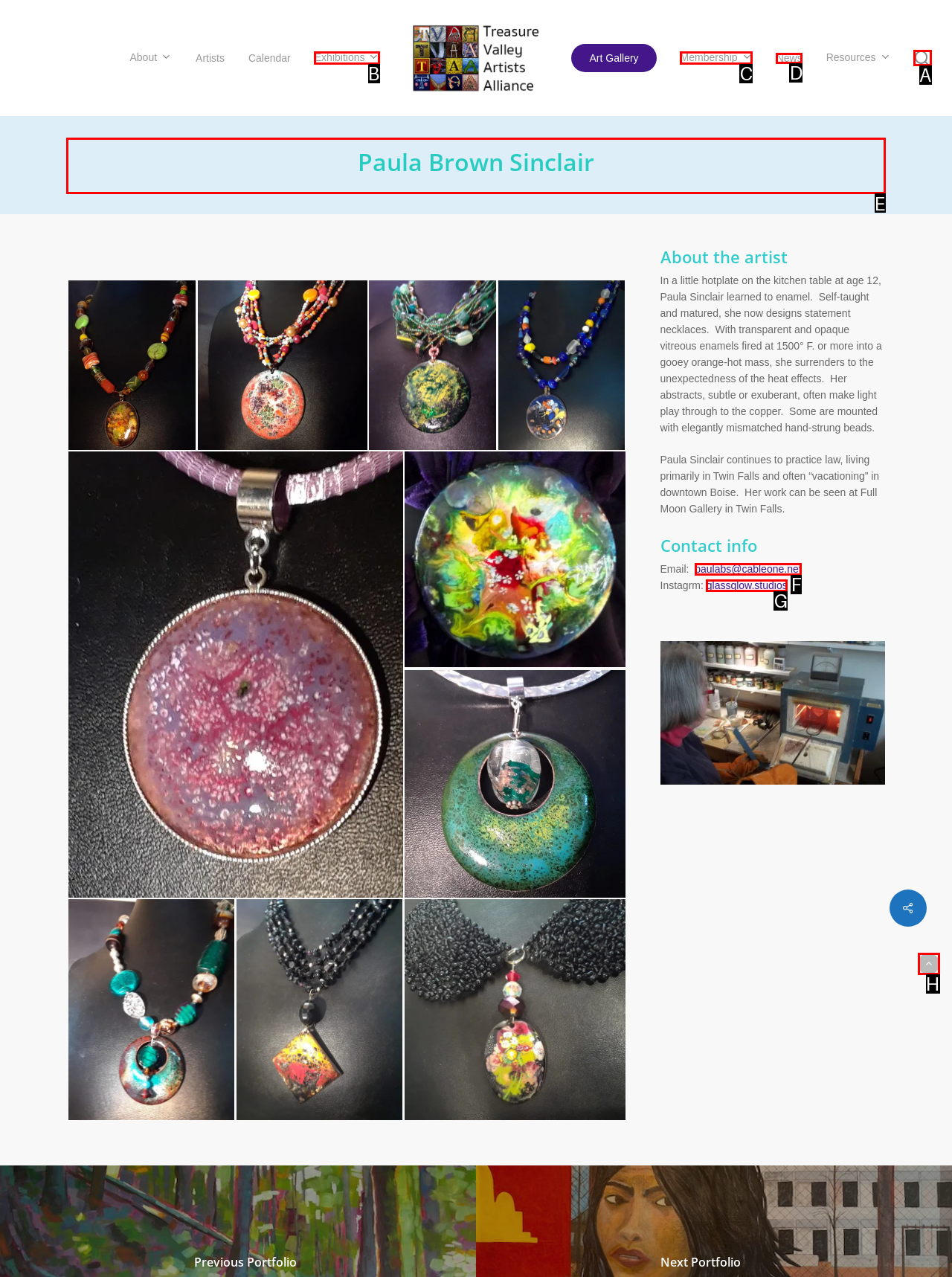Identify the appropriate lettered option to execute the following task: Search for something
Respond with the letter of the selected choice.

E